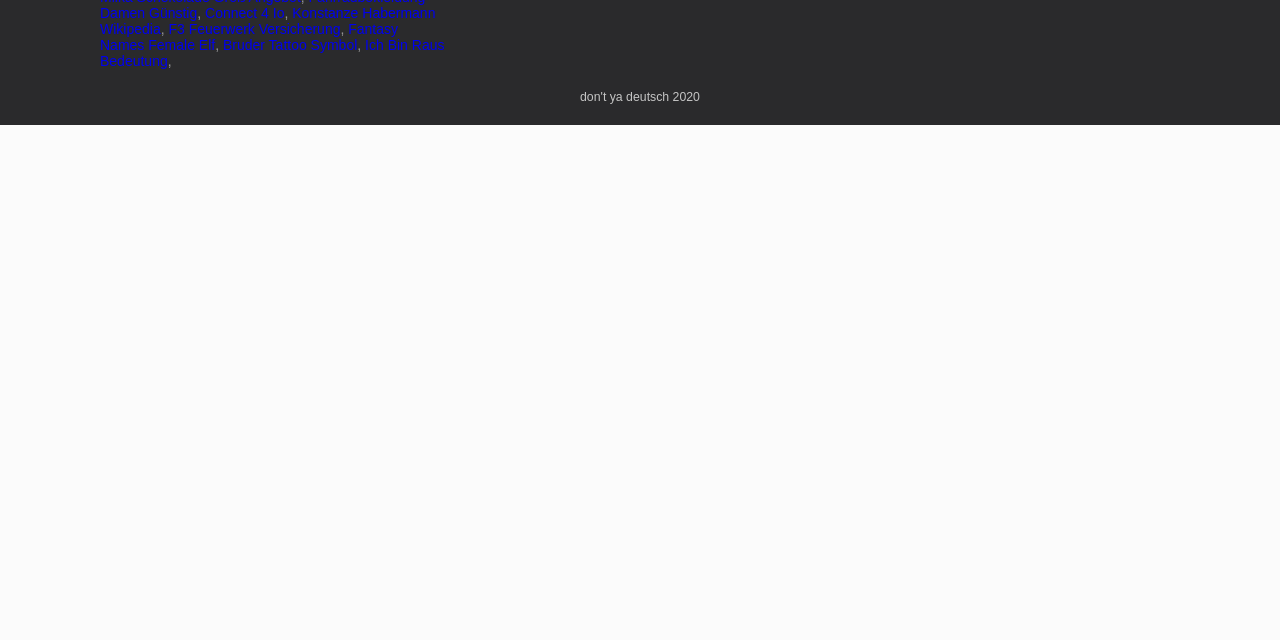Using the given element description, provide the bounding box coordinates (top-left x, top-left y, bottom-right x, bottom-right y) for the corresponding UI element in the screenshot: Ich Bin Raus Bedeutung

[0.078, 0.057, 0.347, 0.107]